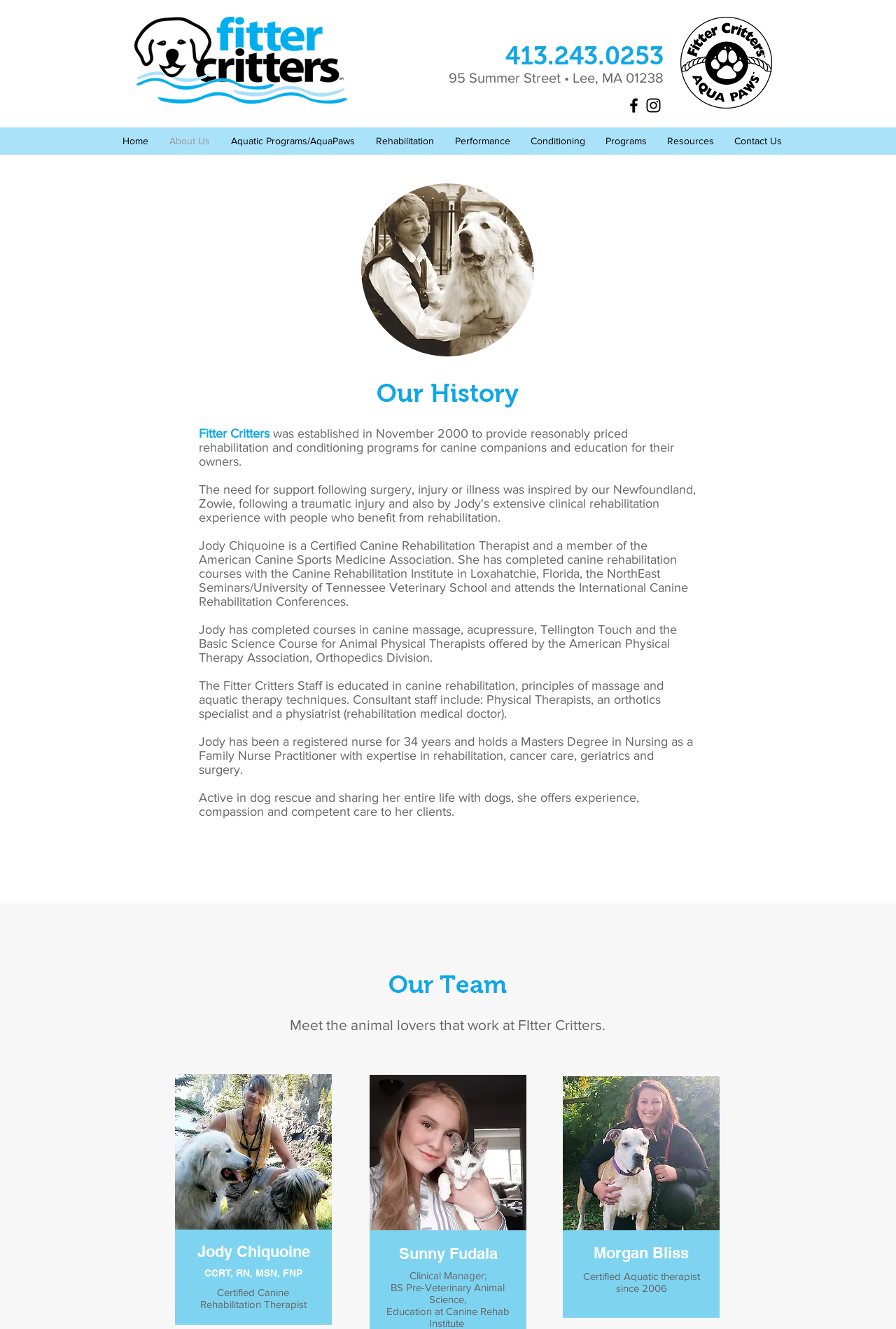Refer to the image and provide a thorough answer to this question:
What is the phone number on the webpage?

I found the phone number by looking at the StaticText element with the OCR text '413.243.0253' located at [0.564, 0.032, 0.741, 0.053].